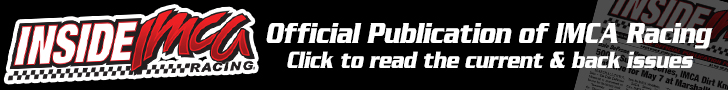Summarize the image with a detailed description that highlights all prominent details.

The image displays a promotional banner for "Inside IMCA Racing," which serves as the official publication for the IMCA (International Motor Contest Association) Racing series. The banner prominently features the publication's title in bold, stylized lettering, emphasizing its focus on dirt track racing news and events. Below the title, a clear subtitle states, "Official Publication of IMCA Racing," signaling its authoritative status within the racing community. This banner invites readers to click to access the current and back issues, highlighting the publication's relevance for fans and participants interested in staying updated on IMCA events and activities. The design is straightforward yet effective in conveying the essence of IMCA Racing and its affiliated coverage.